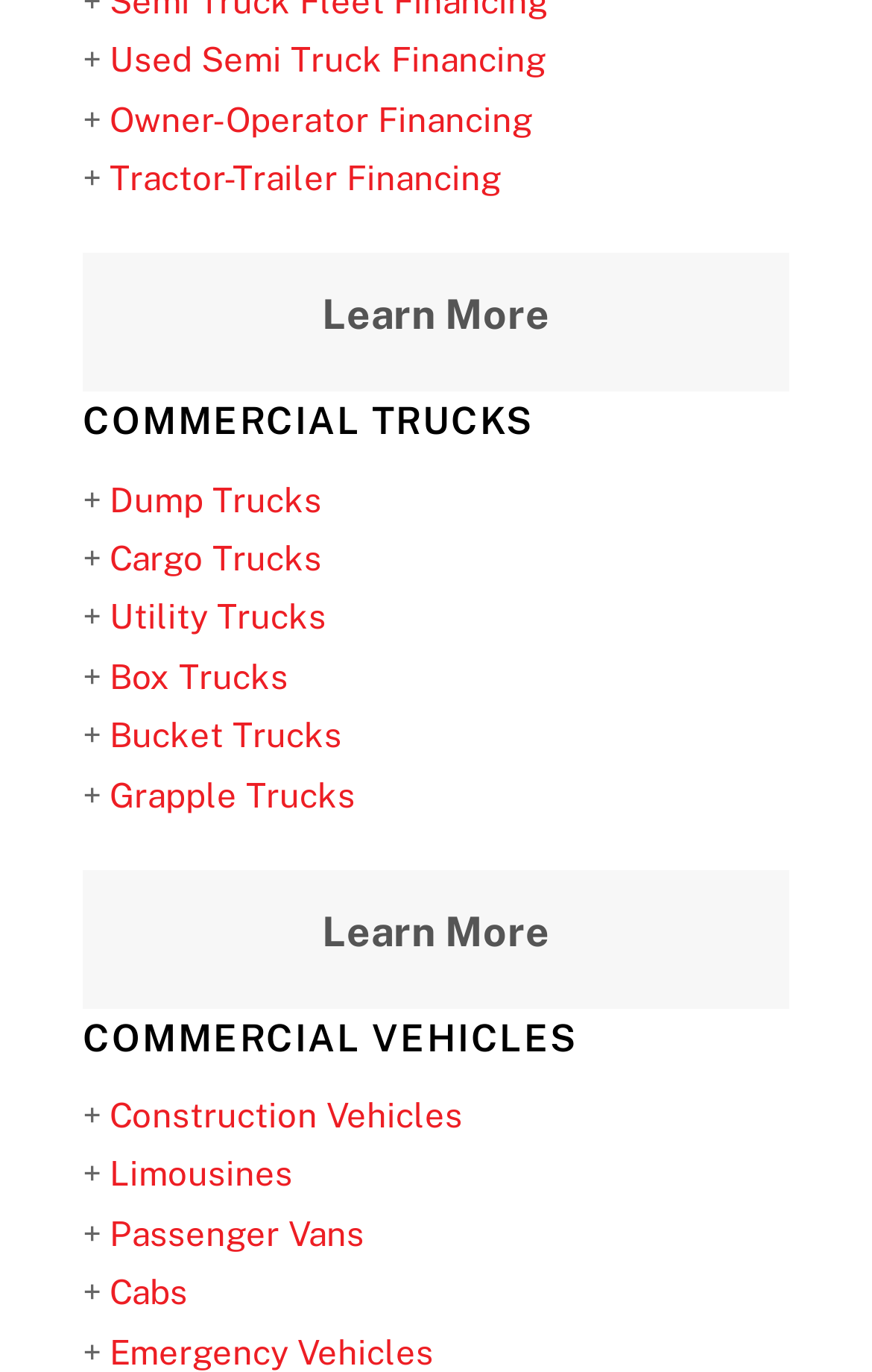Identify the bounding box coordinates of the clickable region required to complete the instruction: "Check out tractor-trailer financing". The coordinates should be given as four float numbers within the range of 0 and 1, i.e., [left, top, right, bottom].

[0.126, 0.116, 0.574, 0.144]